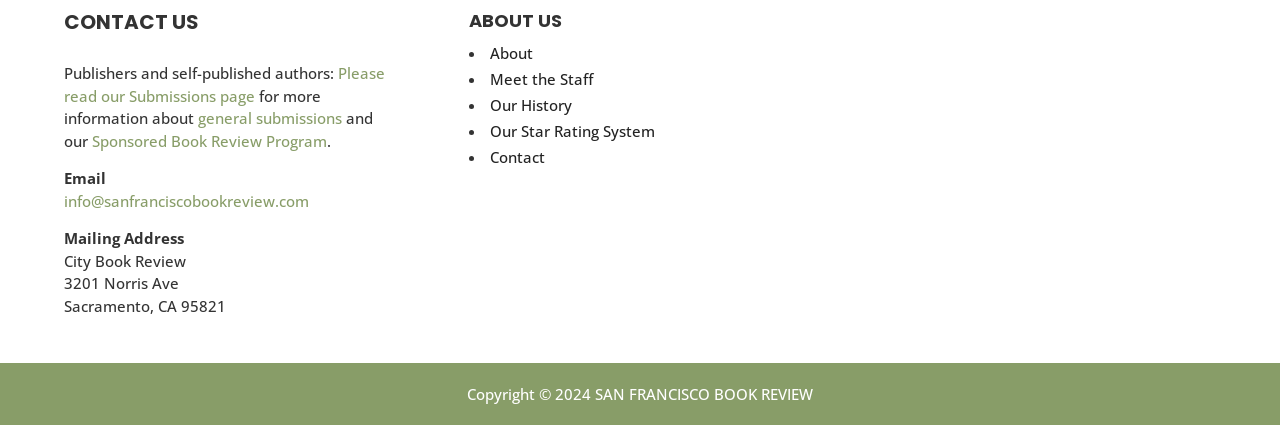Respond to the following question using a concise word or phrase: 
What is the email address to contact the book review?

info@sanfranciscobookreview.com